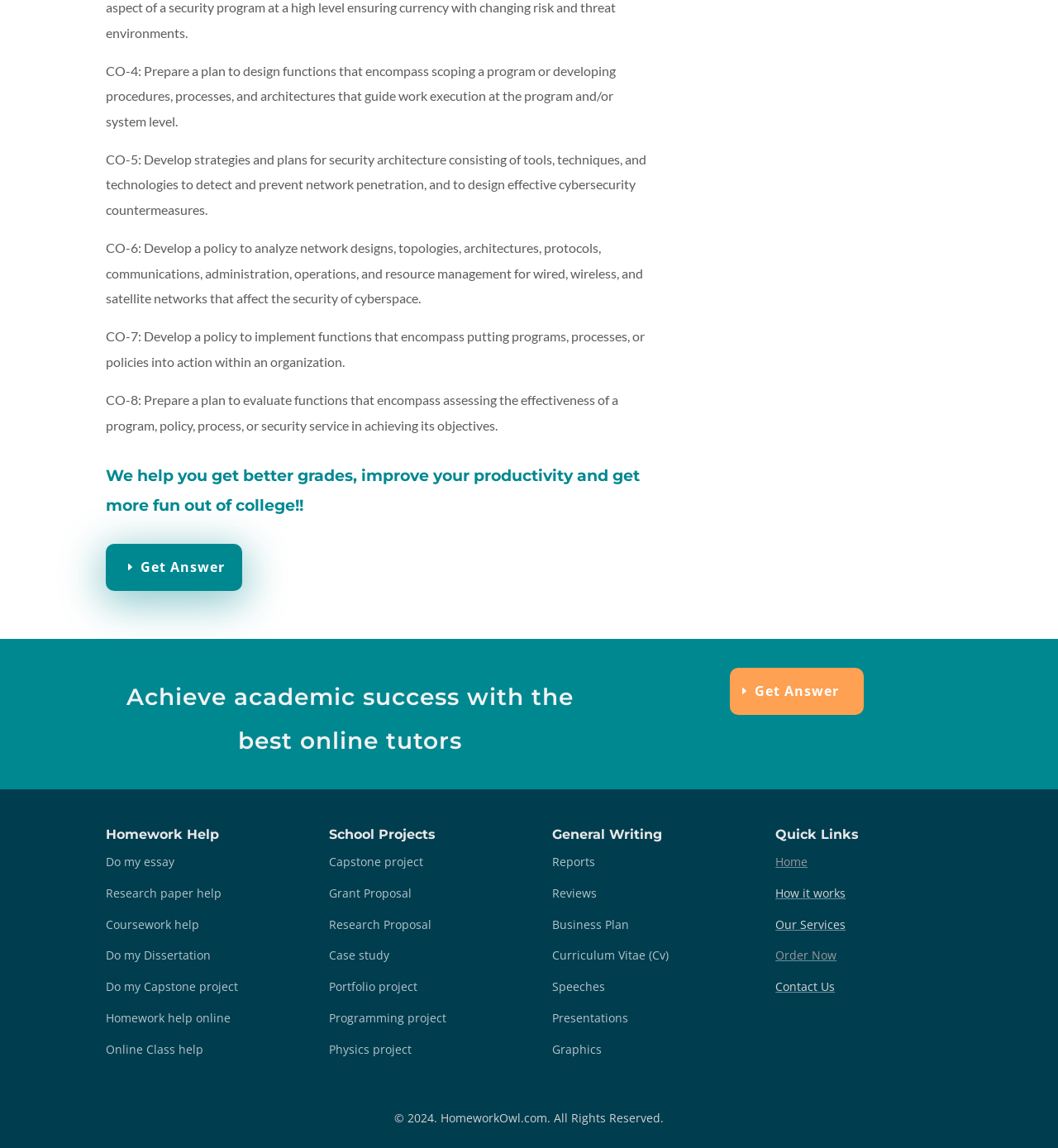Find the UI element described as: "Our Services" and predict its bounding box coordinates. Ensure the coordinates are four float numbers between 0 and 1, [left, top, right, bottom].

[0.733, 0.798, 0.799, 0.812]